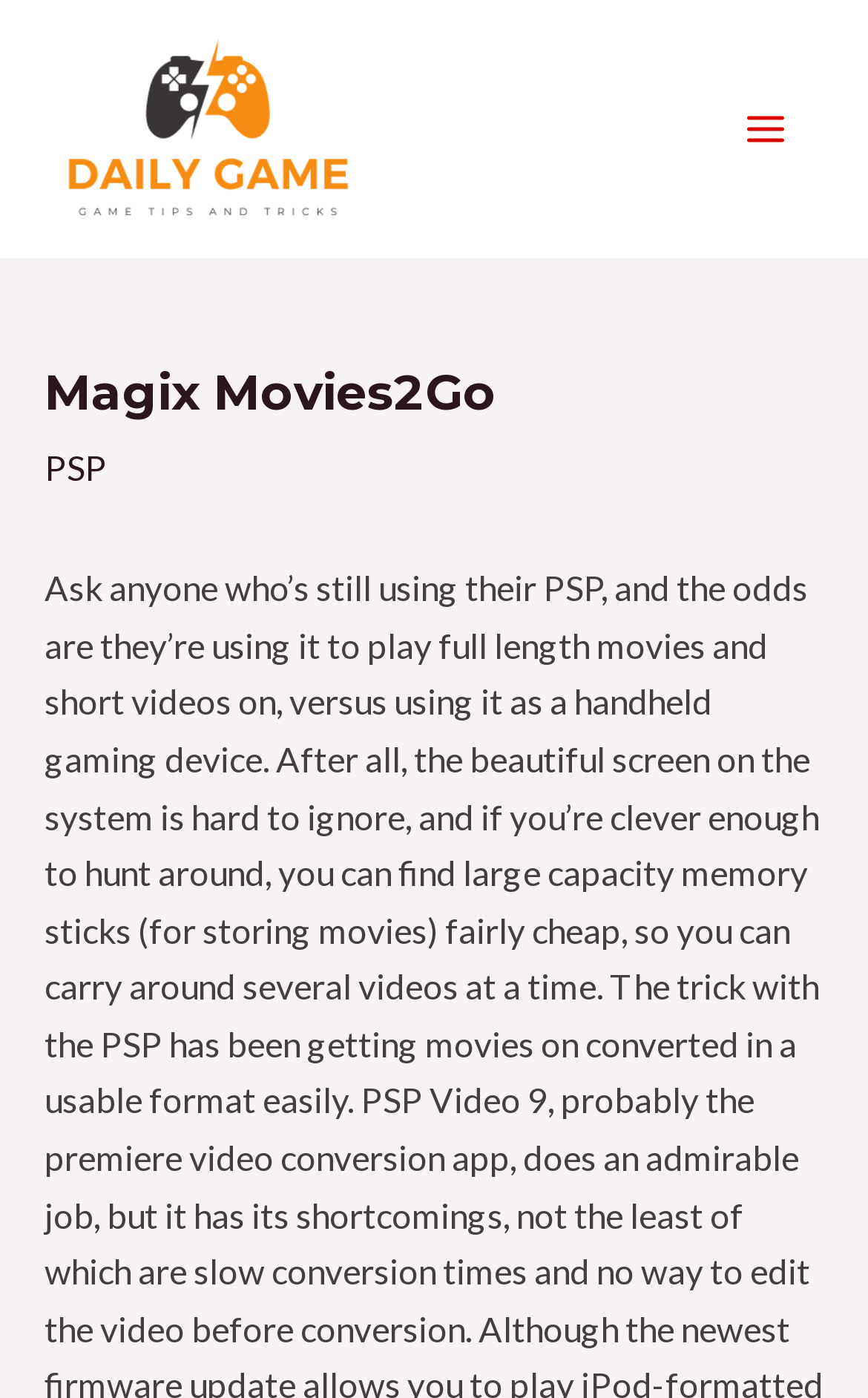What is the logo of the website?
Give a one-word or short phrase answer based on the image.

Magix Movies2Go